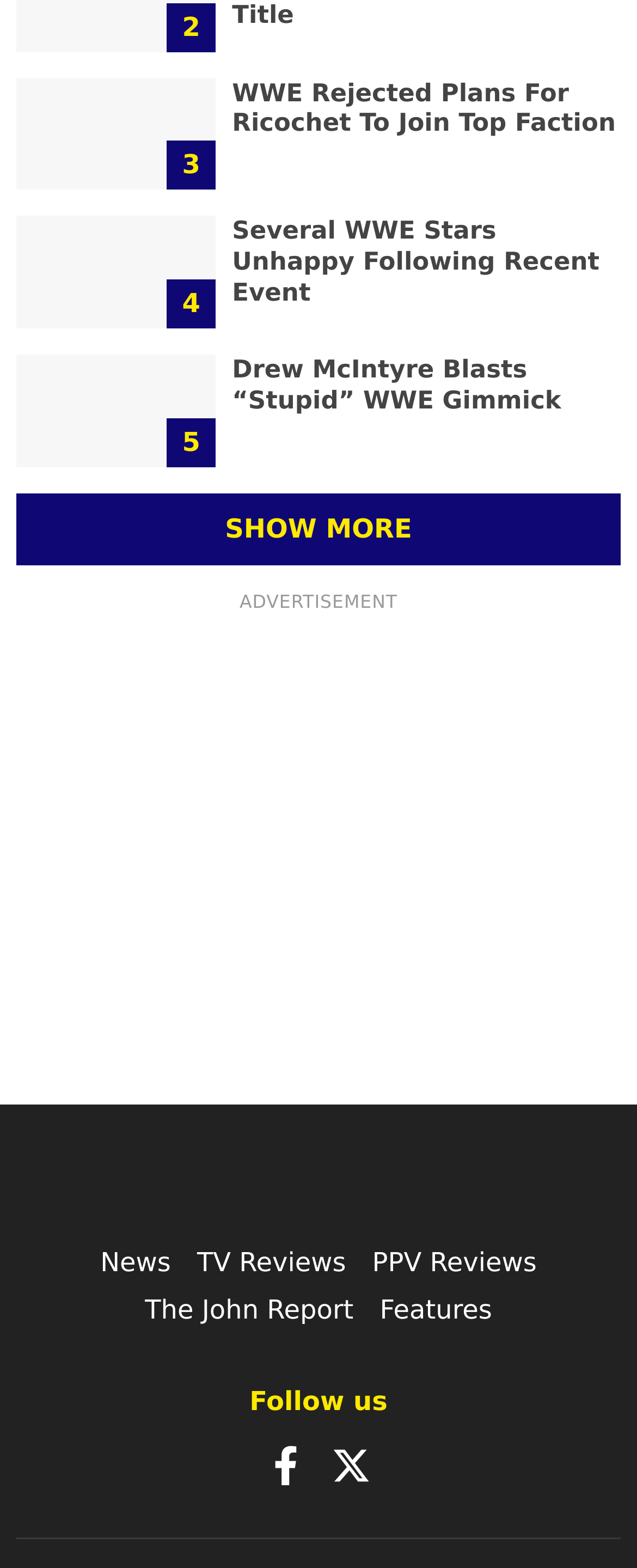Using details from the image, please answer the following question comprehensively:
How many social media links are present?

There are two social media links present, one for Facebook and one for X, which are represented by their respective icons.